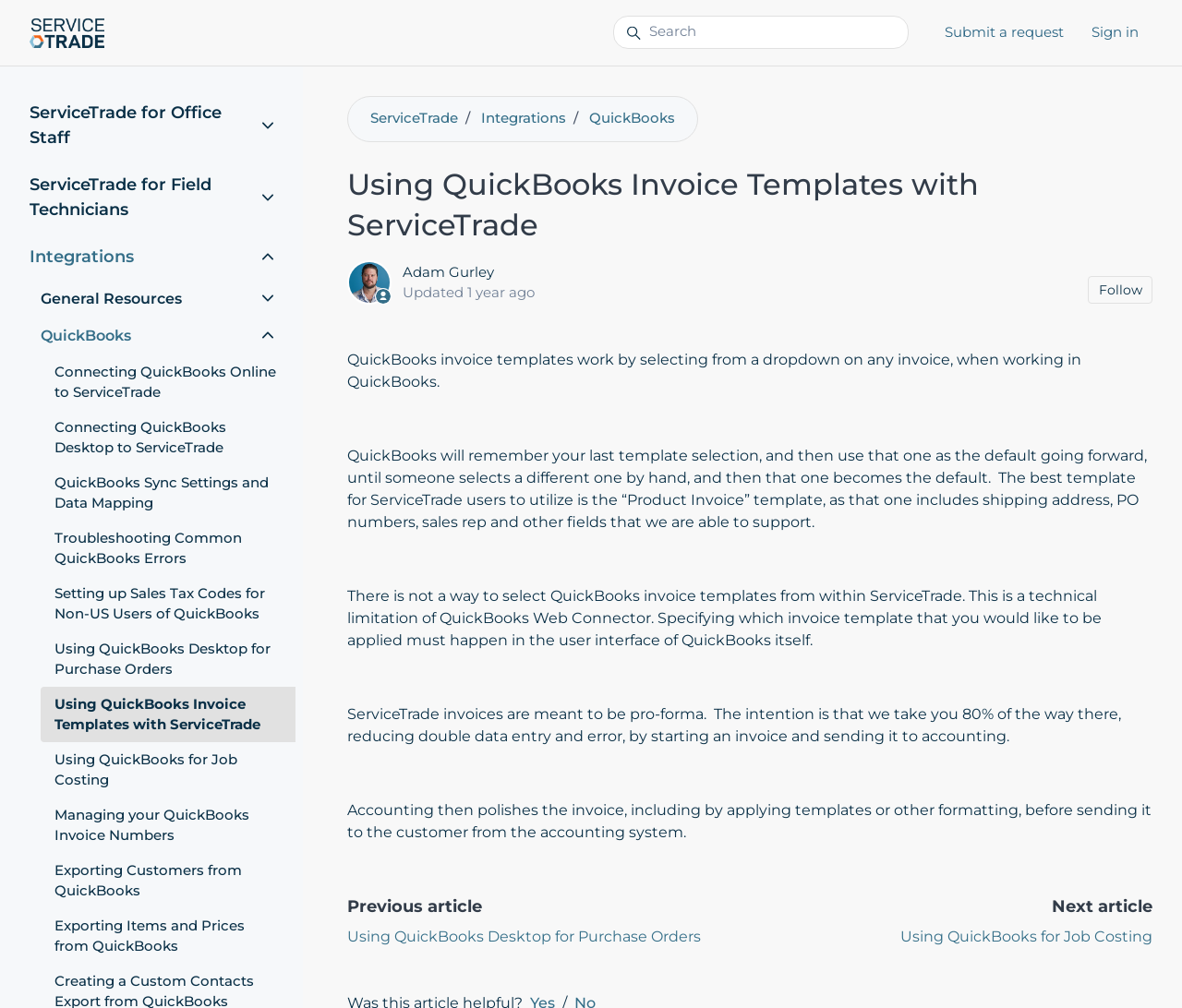Locate the bounding box coordinates of the element's region that should be clicked to carry out the following instruction: "Go to the Blog". The coordinates need to be four float numbers between 0 and 1, i.e., [left, top, right, bottom].

None